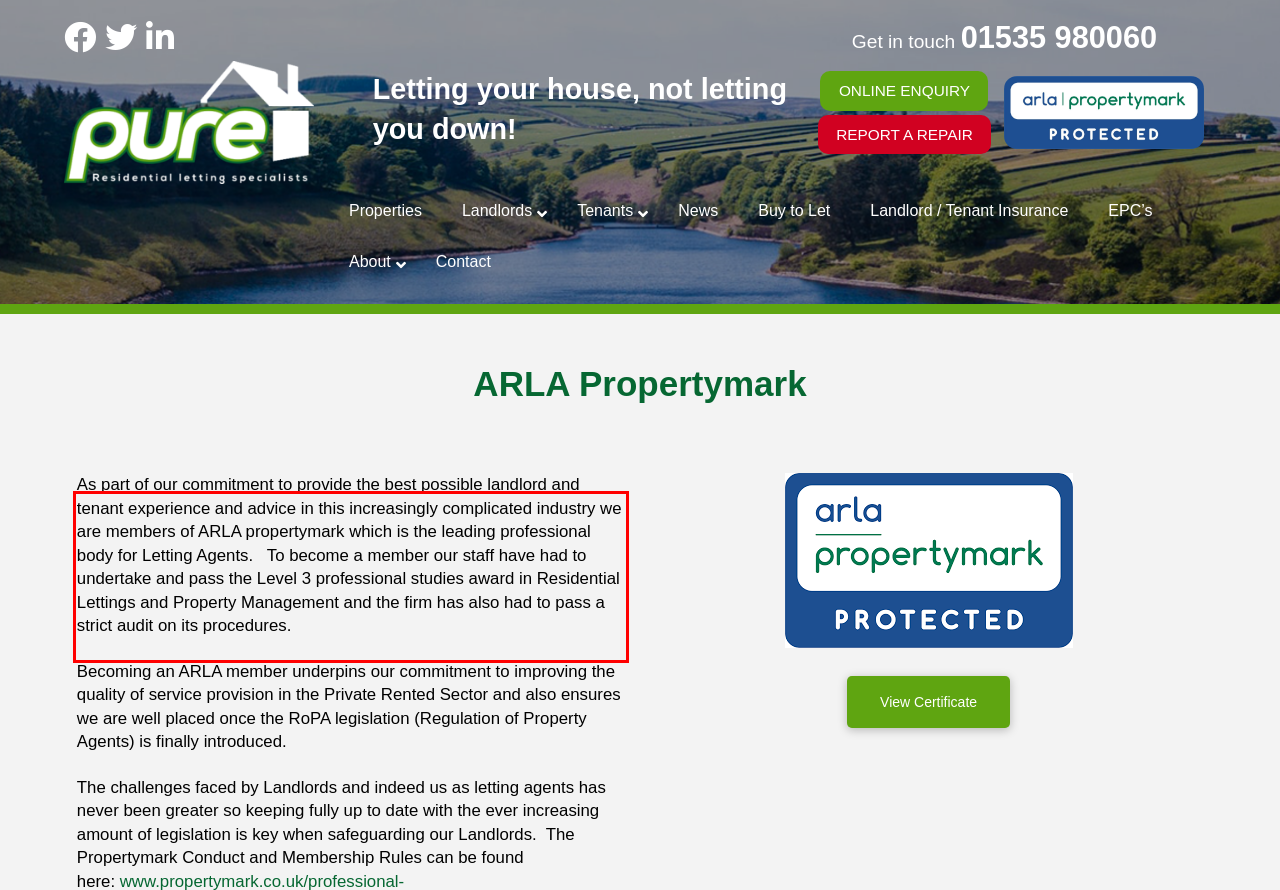You are provided with a screenshot of a webpage that includes a UI element enclosed in a red rectangle. Extract the text content inside this red rectangle.

As part of our commitment to provide the best possible landlord and tenant experience and advice in this increasingly complicated industry we are members of ARLA propertymark which is the leading professional body for Letting Agents. To become a member our staff have had to undertake and pass the Level 3 professional studies award in Residential Lettings and Property Management and the firm has also had to pass a strict audit on its procedures.